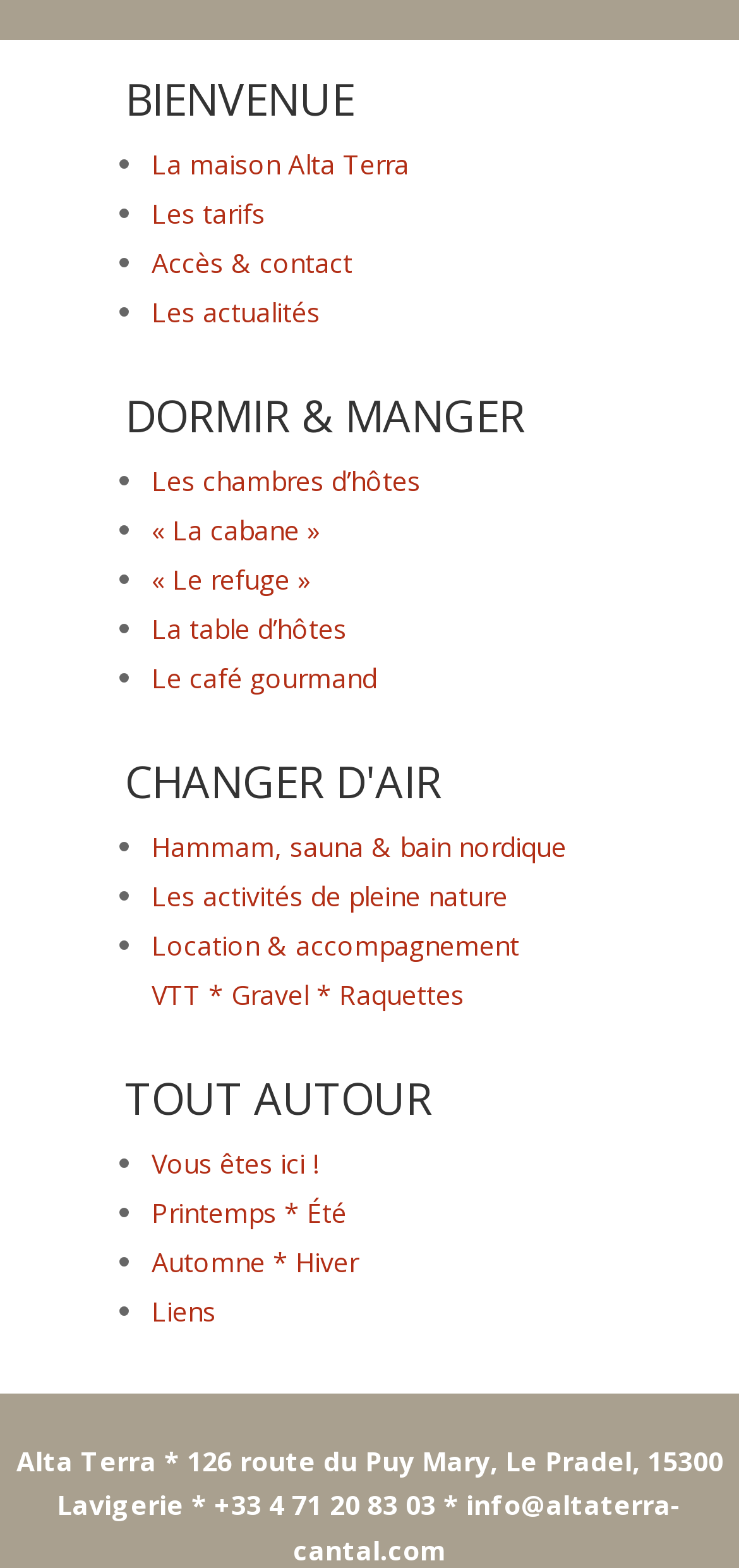Give the bounding box coordinates for the element described by: "Concentrated Cleansing Foam".

None